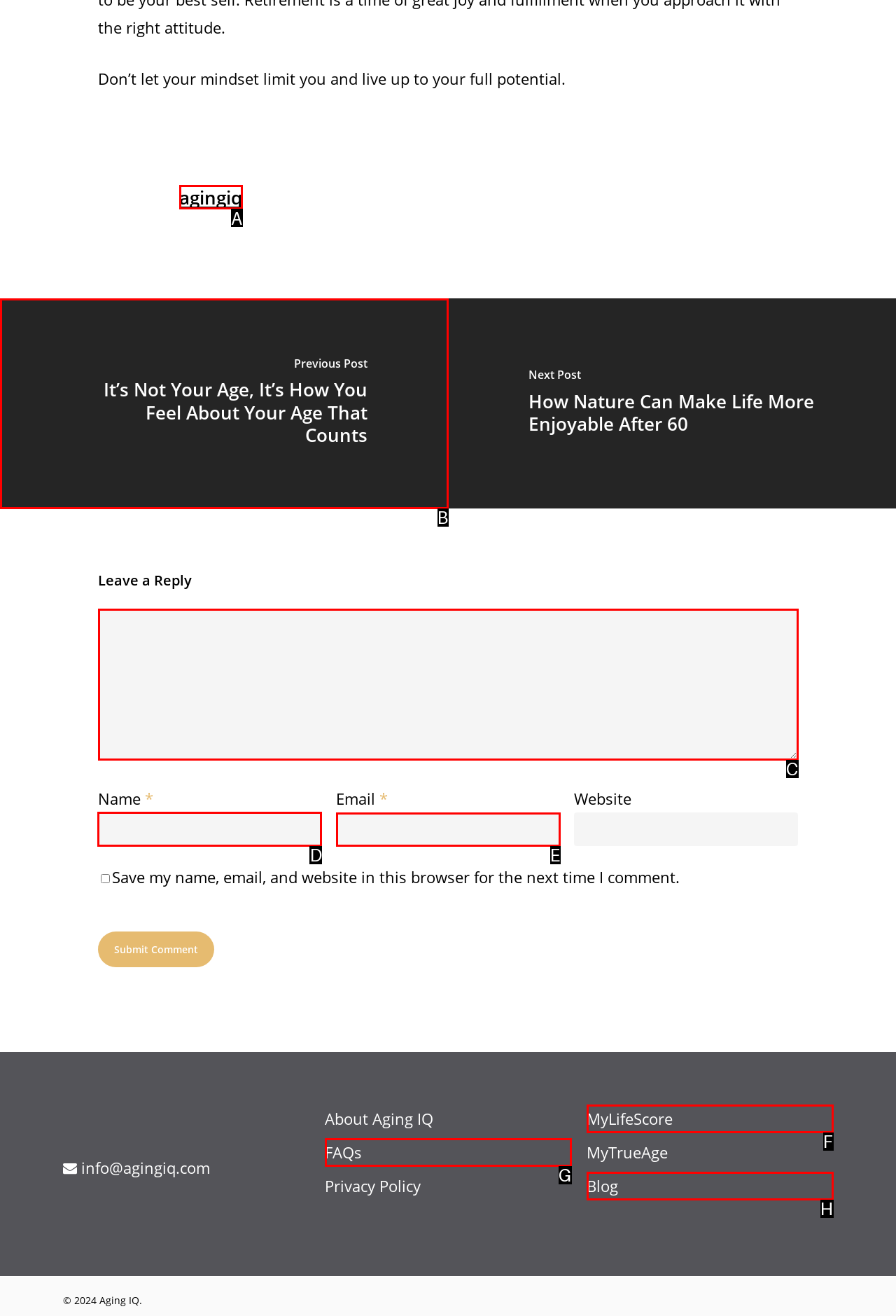What letter corresponds to the UI element to complete this task: Enter your name in the 'Name' field
Answer directly with the letter.

D